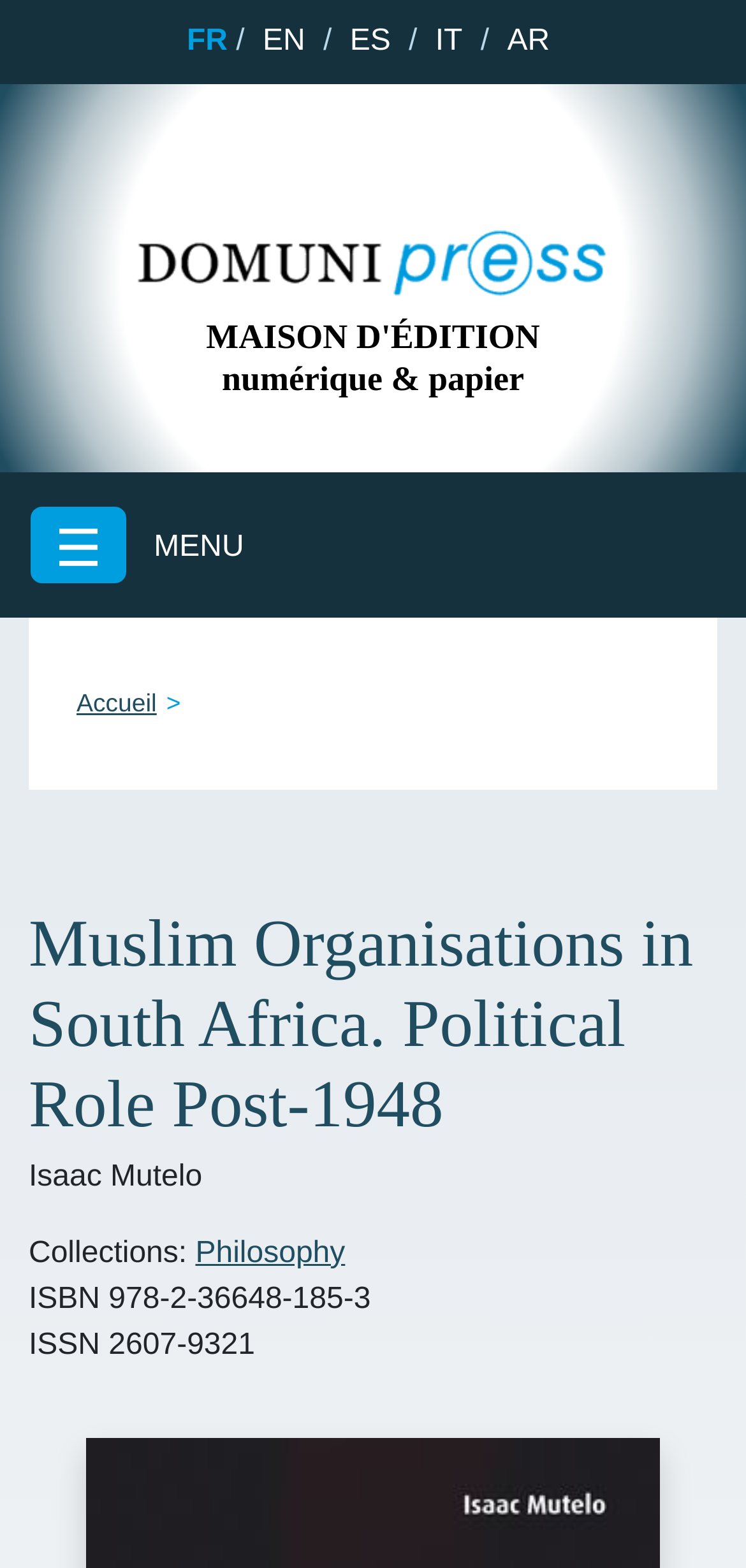Give a one-word or one-phrase response to the question:
Who is the author of the book?

Isaac Mutelo